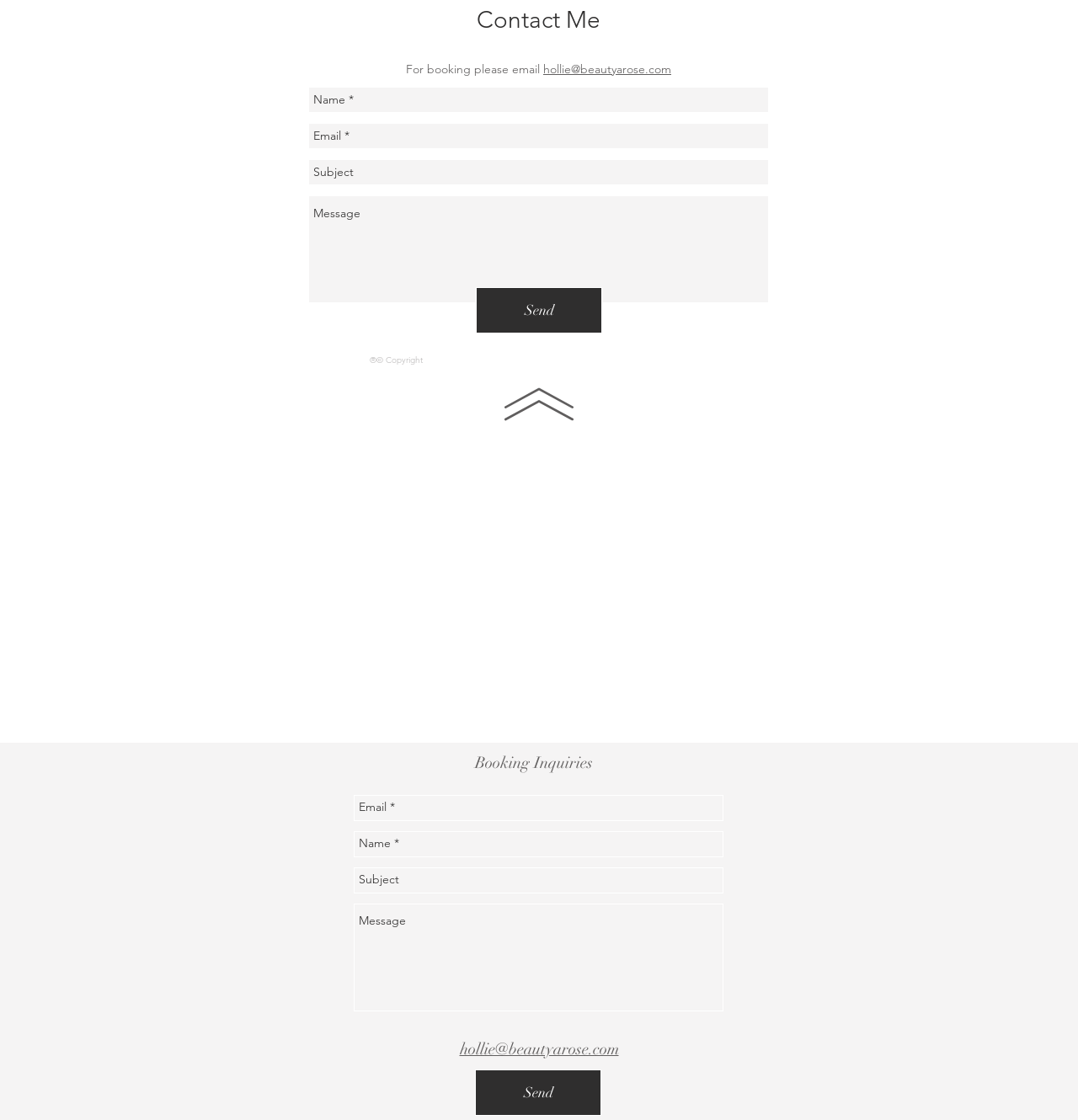Locate the bounding box coordinates of the element you need to click to accomplish the task described by this instruction: "Enter your name".

[0.286, 0.077, 0.713, 0.101]